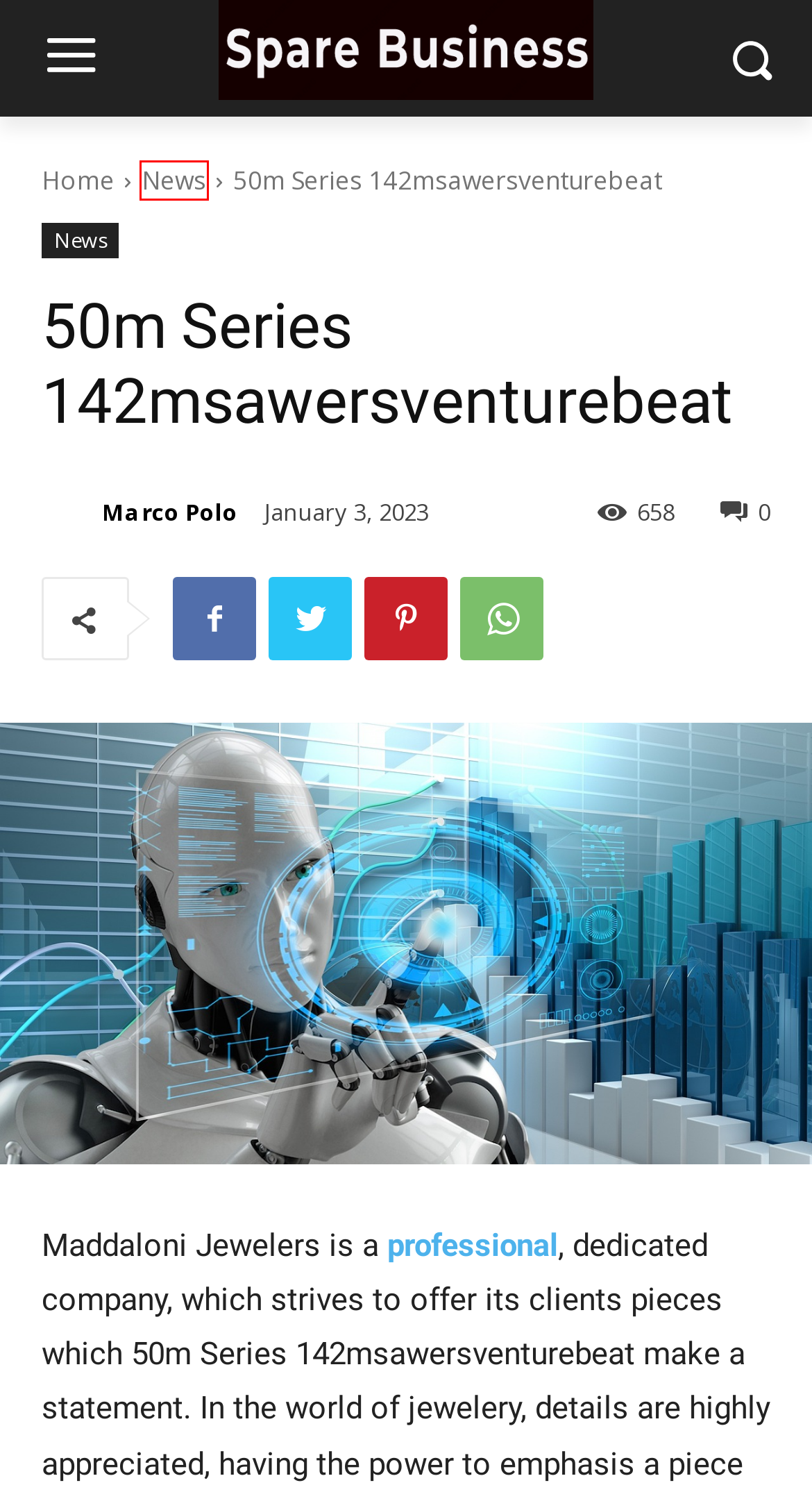Given a screenshot of a webpage with a red bounding box around an element, choose the most appropriate webpage description for the new page displayed after clicking the element within the bounding box. Here are the candidates:
A. Contact Us
B. Spare Business - Get Latest News About Business, Finance And More
C. Unlock Tevfik Arif’s Turkish Real Estate Tips
D. 5 Steps to Follow in Finding a Professional Letting Agent
E. News - Spare Business
F. Marco Polo - Spare Business
G. Finance - Spare Business
H. Health - Spare Business

E